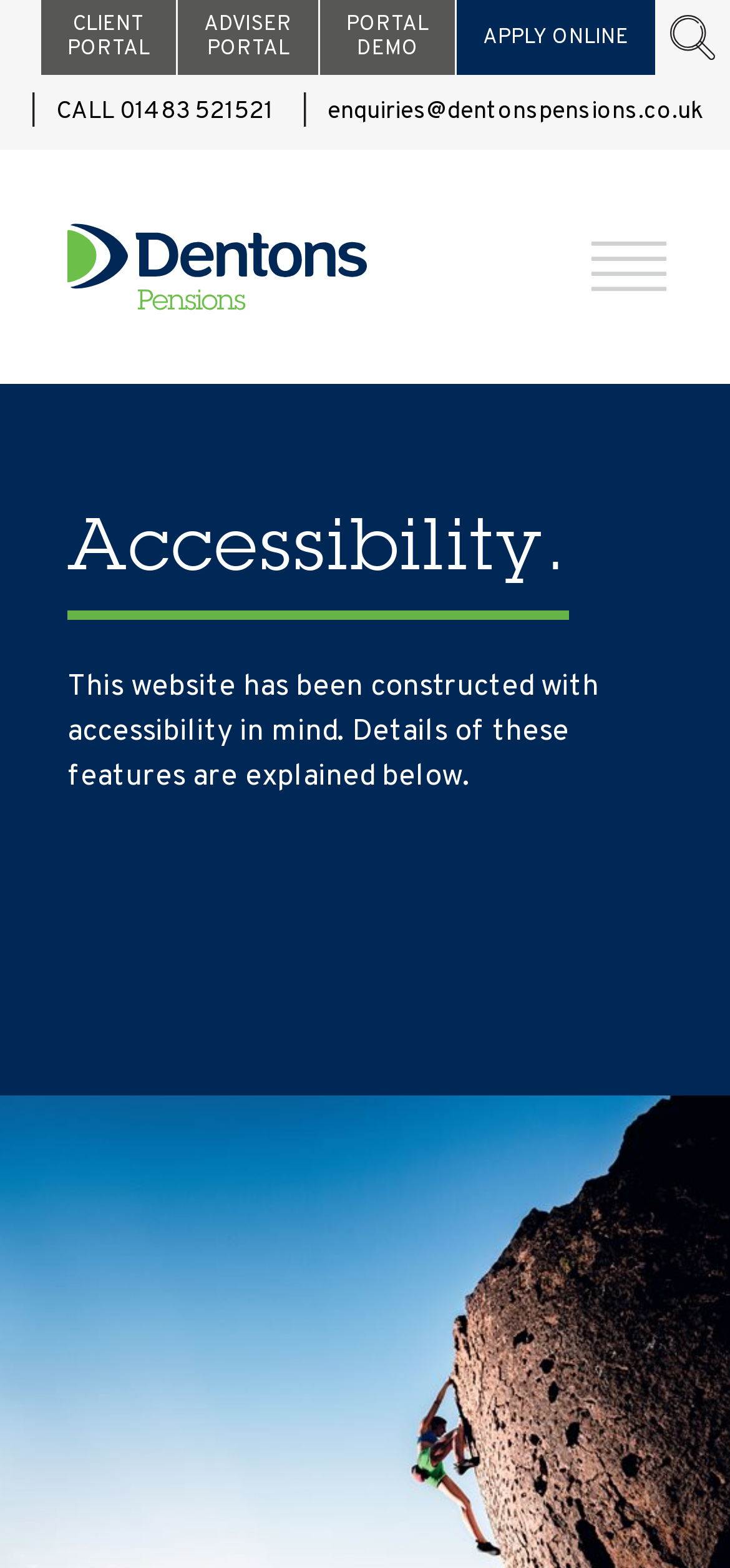Based on the description "enquiries@dentonspensions.co.uk", find the bounding box of the specified UI element.

[0.41, 0.048, 1.0, 0.096]